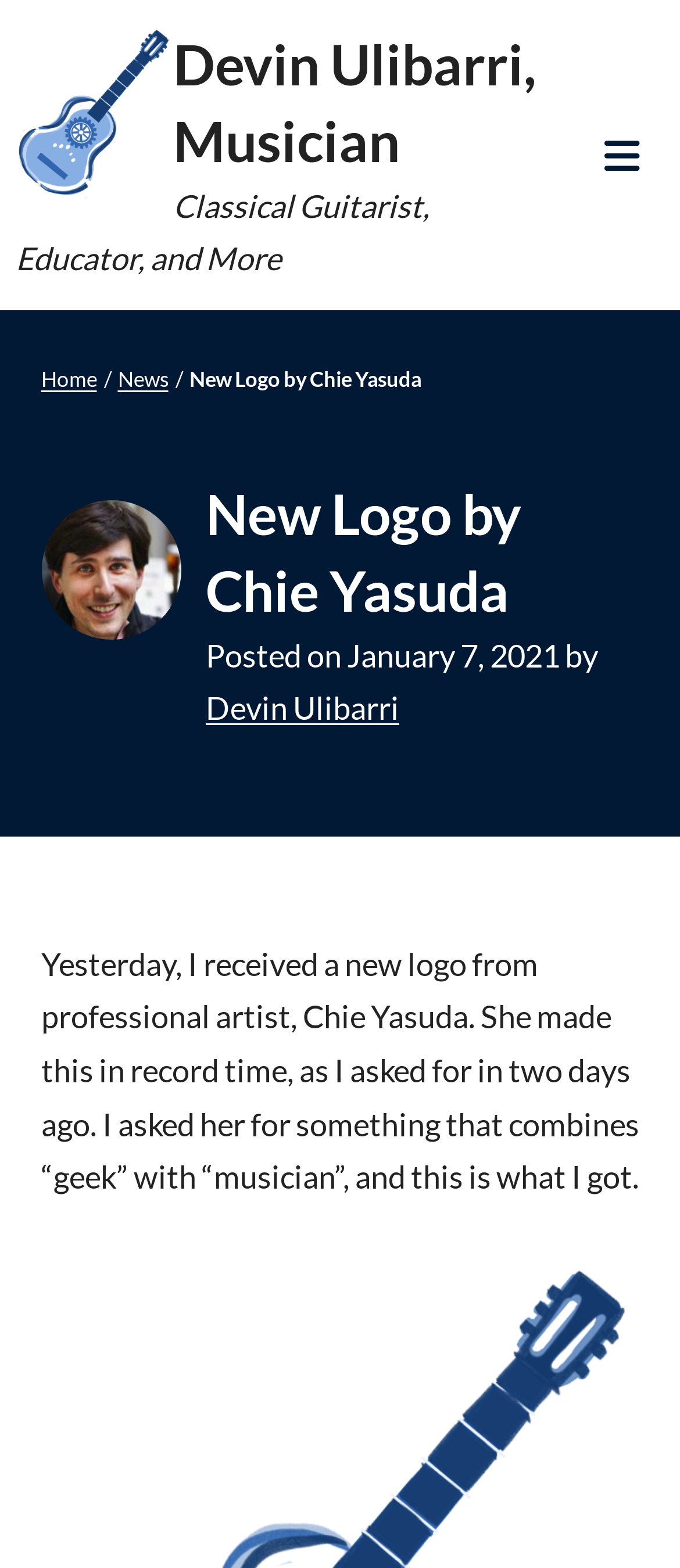When was the new logo posted?
Based on the image, provide your answer in one word or phrase.

January 7, 2021